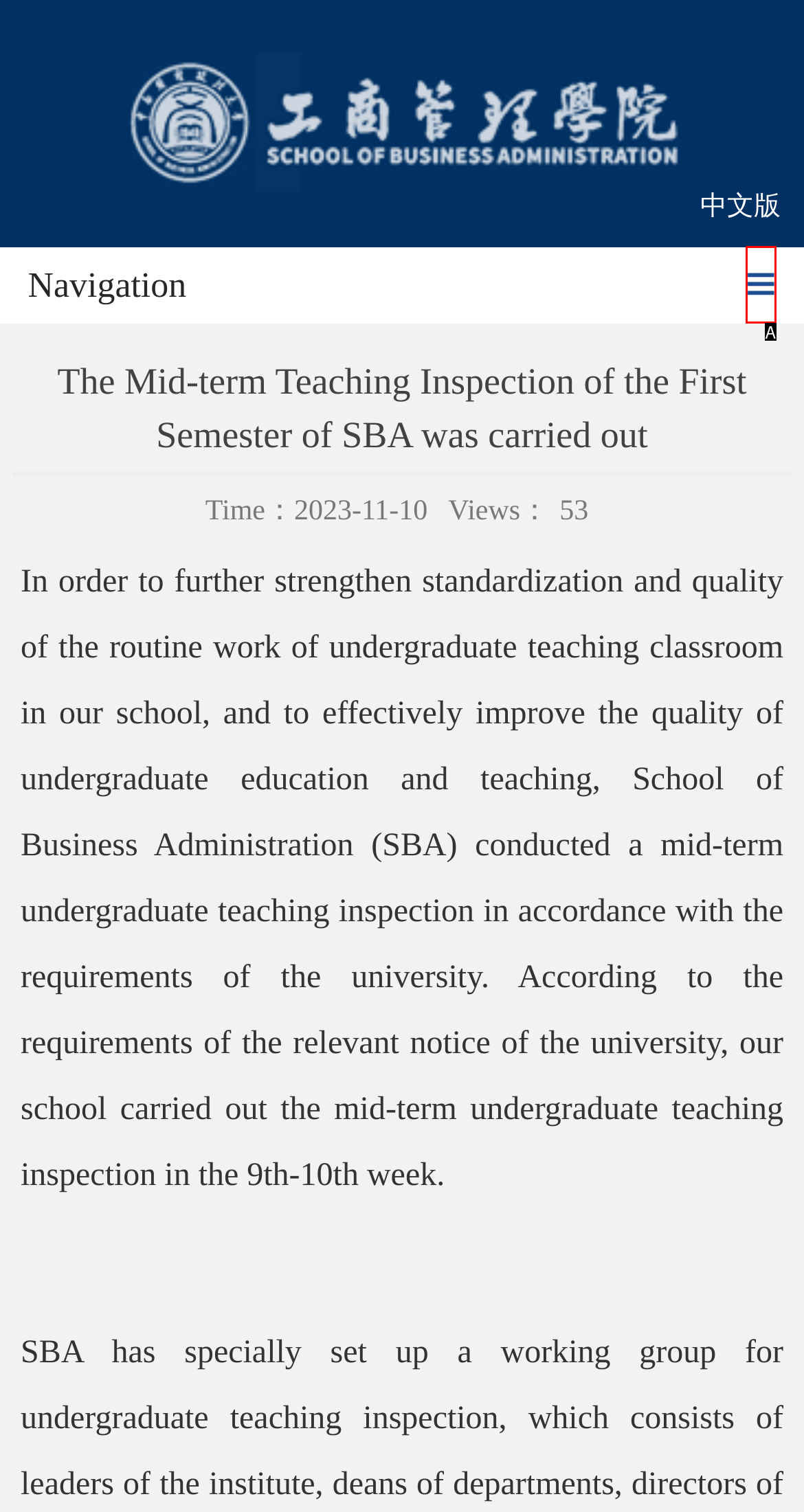Point out the option that aligns with the description: placeholder="Date"
Provide the letter of the corresponding choice directly.

None